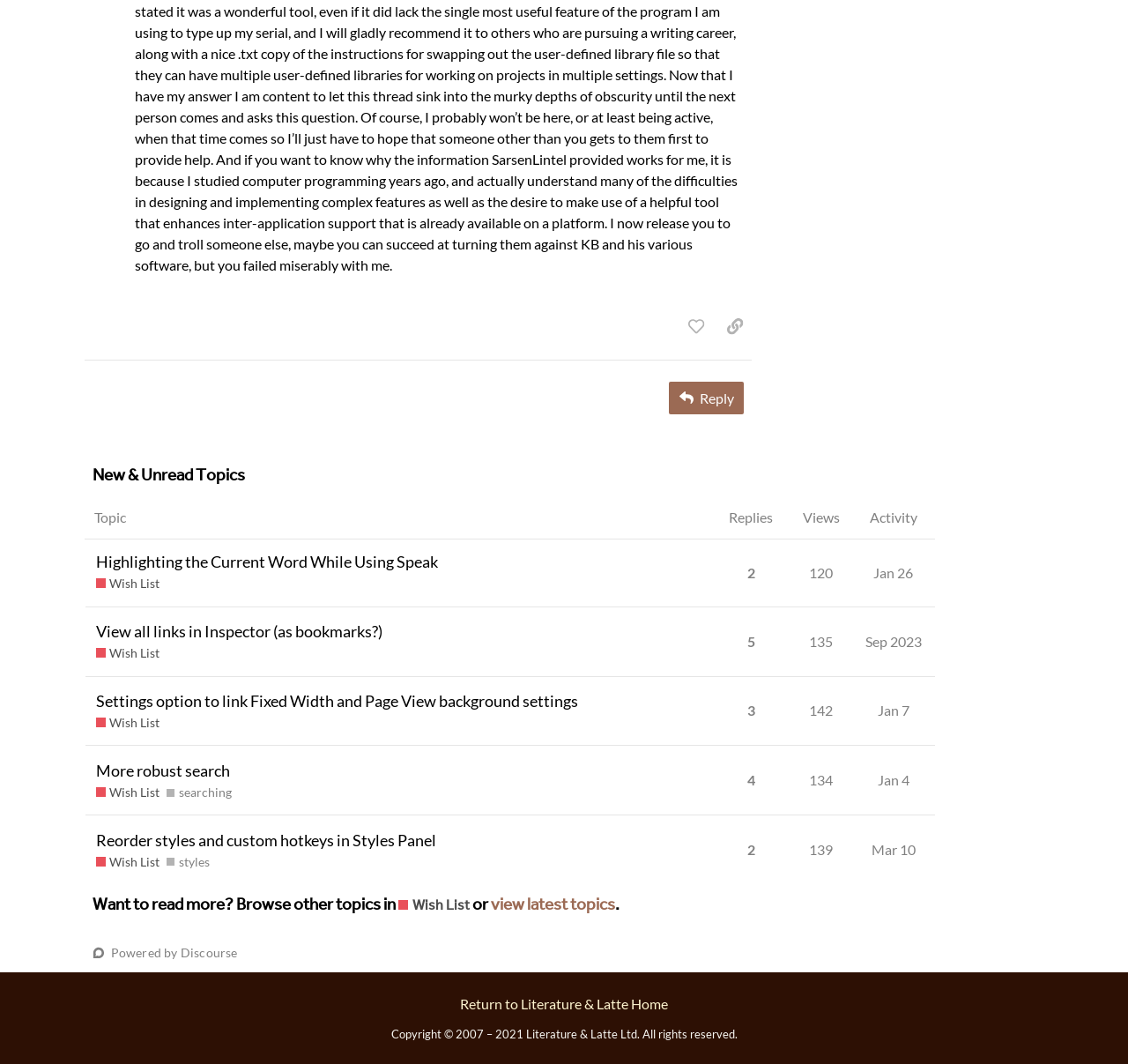Specify the bounding box coordinates of the area to click in order to follow the given instruction: "View topics in Wish List."

[0.353, 0.842, 0.417, 0.862]